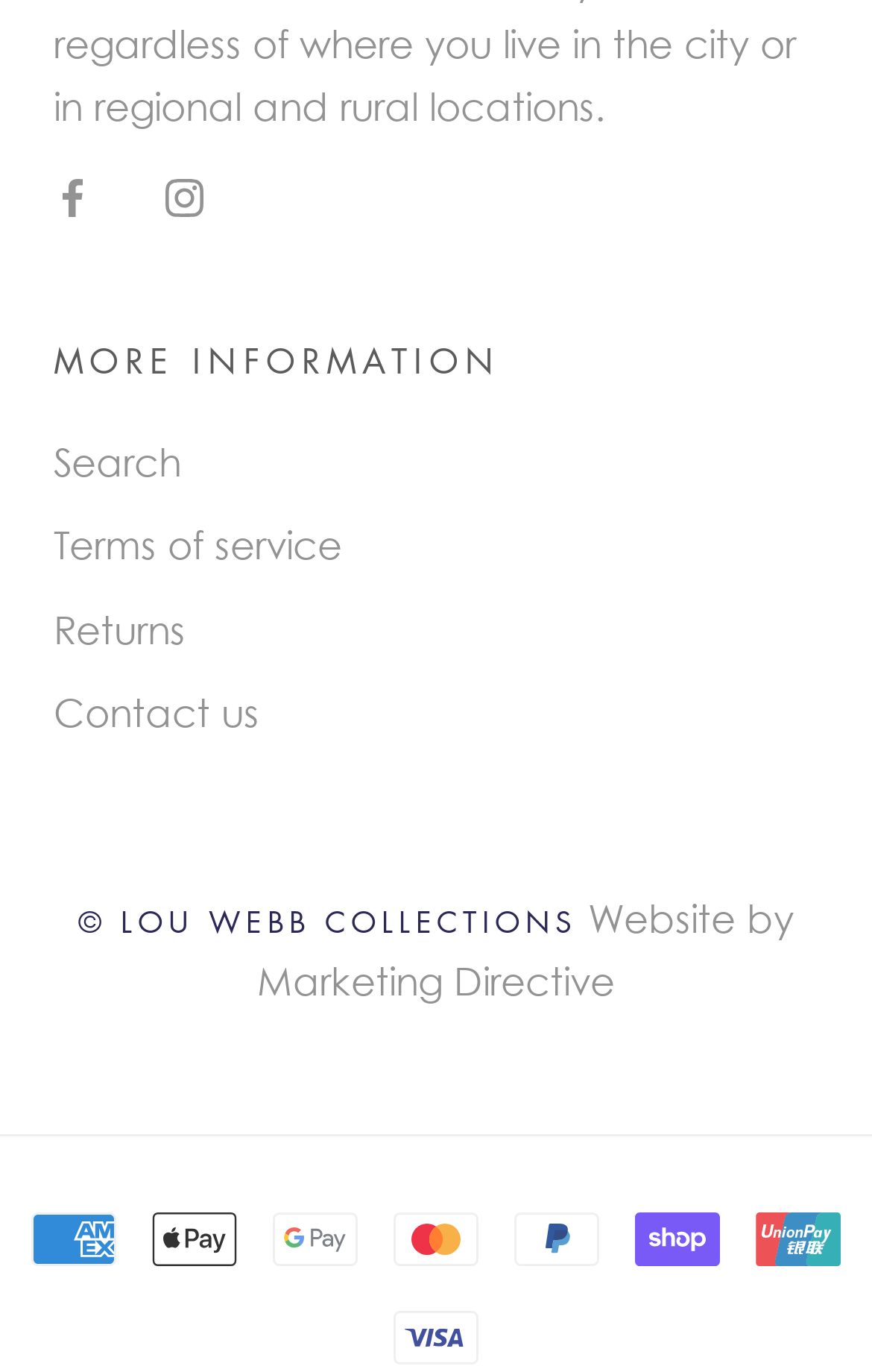Please identify the bounding box coordinates of the element I should click to complete this instruction: 'Go to Facebook'. The coordinates should be given as four float numbers between 0 and 1, like this: [left, top, right, bottom].

[0.062, 0.119, 0.105, 0.165]